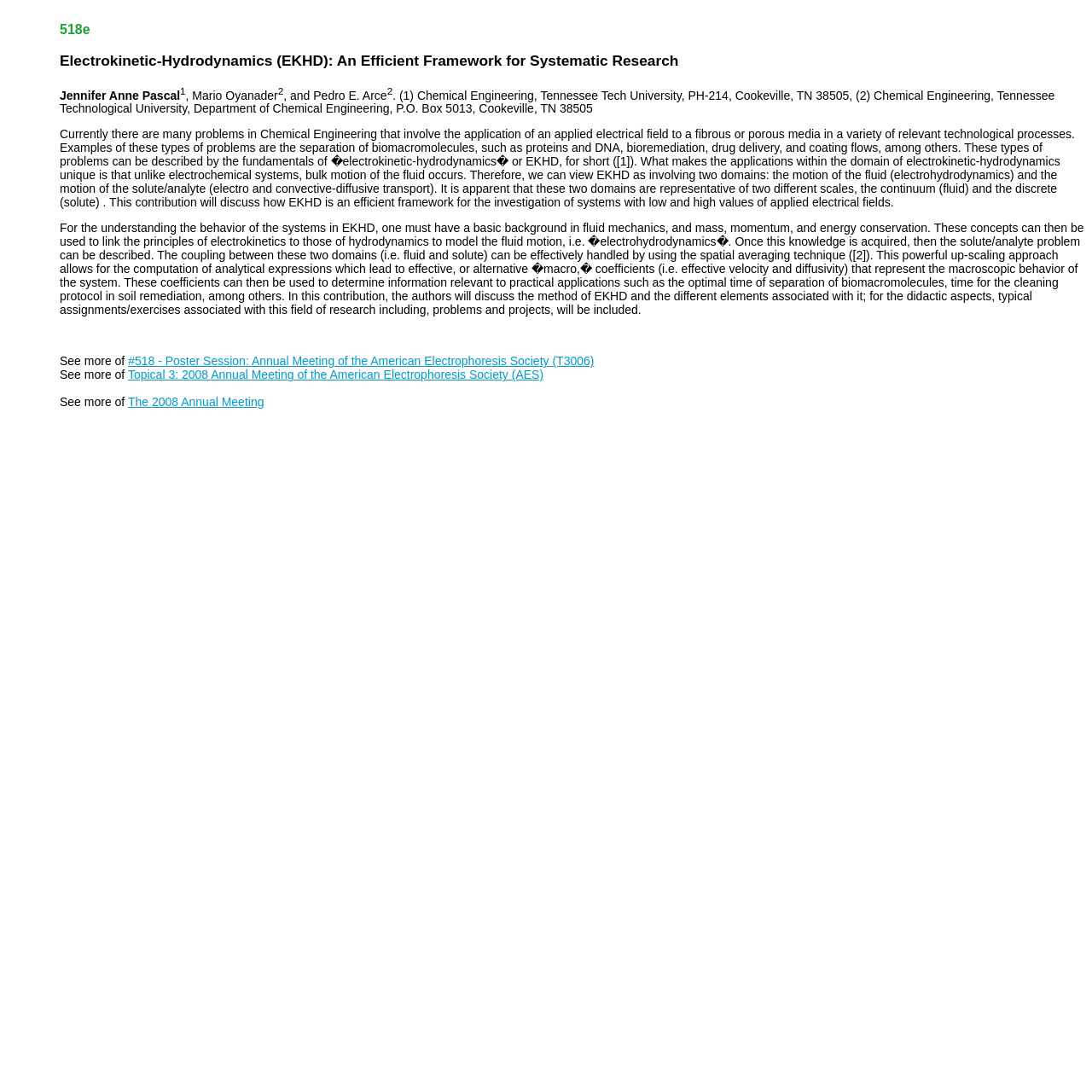Please examine the image and provide a detailed answer to the question: What is the application of EKHD in bioremediation?

According to the webpage, EKHD has applications in bioremediation, specifically in the cleaning protocol. This is mentioned in the second paragraph of the webpage, which discusses the practical applications of EKHD.